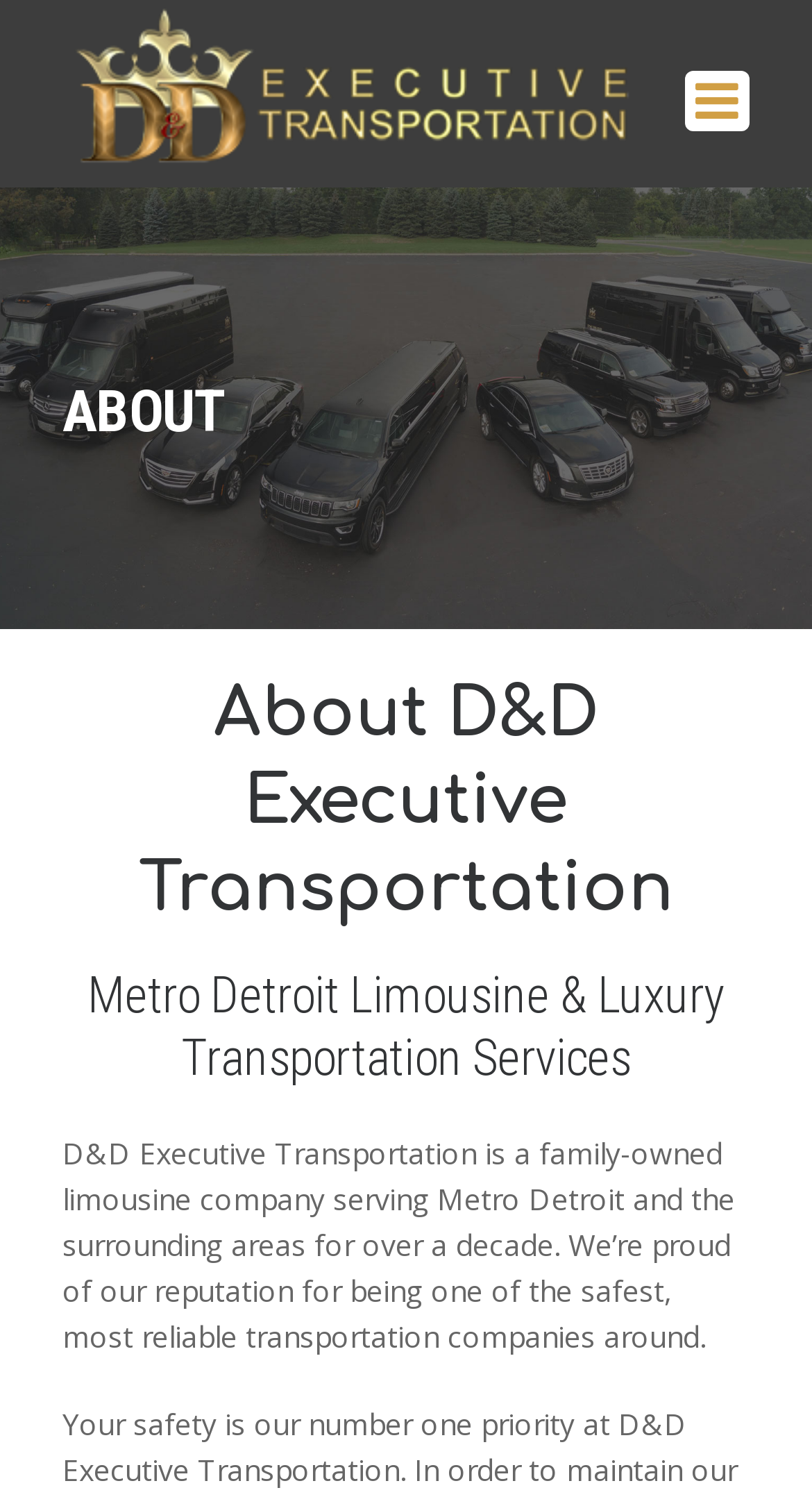Please provide a one-word or short phrase answer to the question:
What type of company is D&D Executive Transportation?

Limousine company